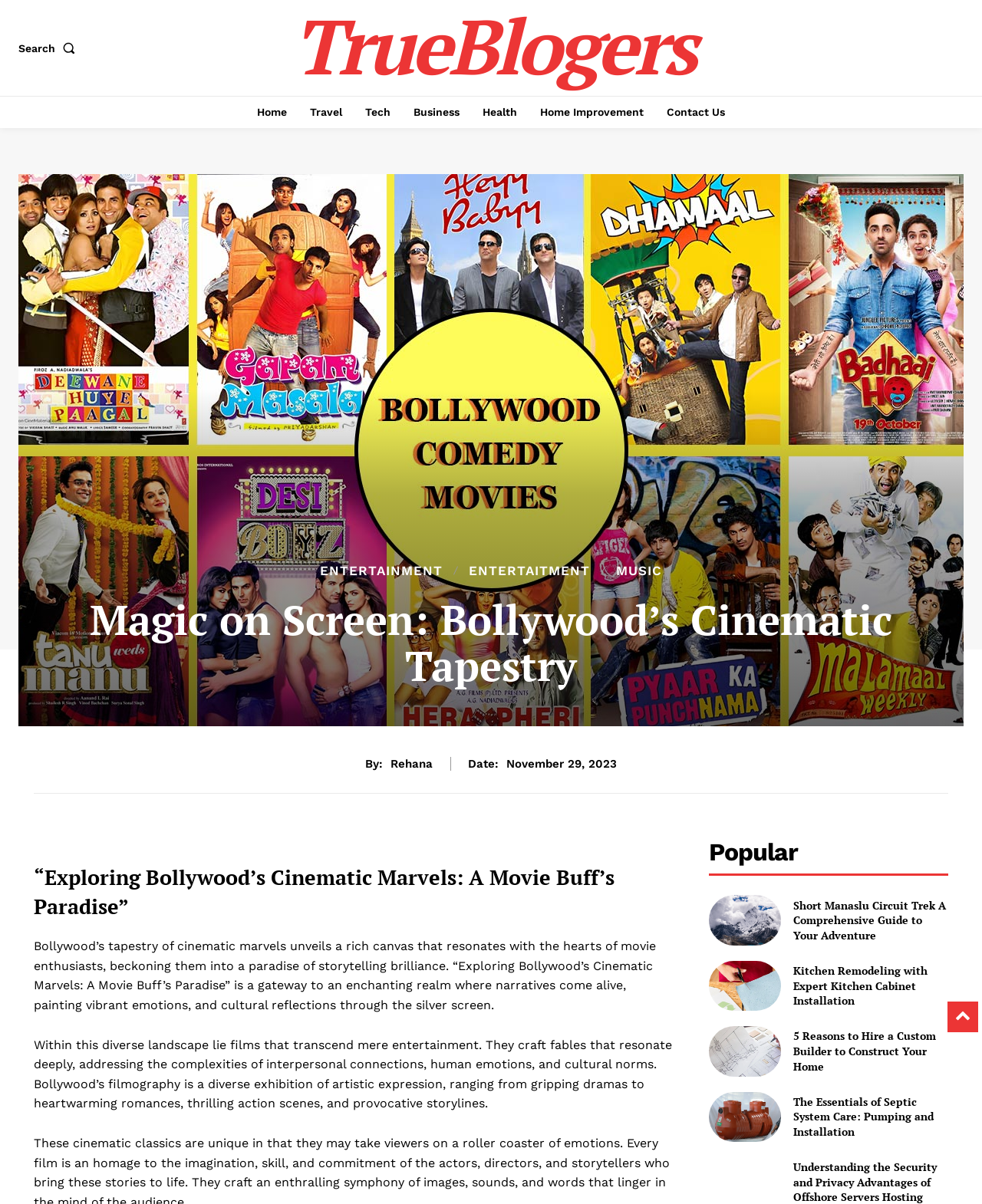Locate the bounding box coordinates of the element I should click to achieve the following instruction: "Check the Contact Us page".

[0.671, 0.08, 0.746, 0.106]